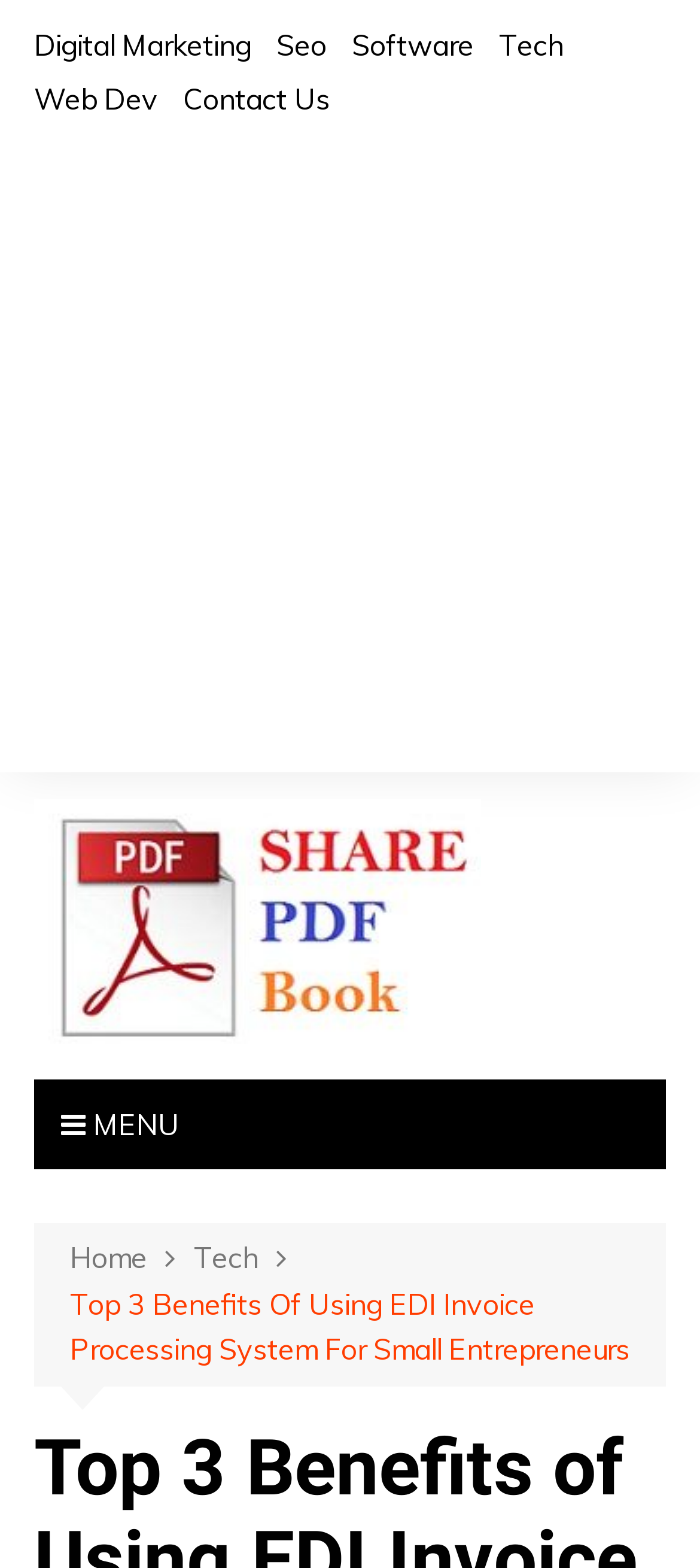Locate the heading on the webpage and return its text.

Top 3 Benefits of Using EDI Invoice Processing System for Small Entrepreneurs